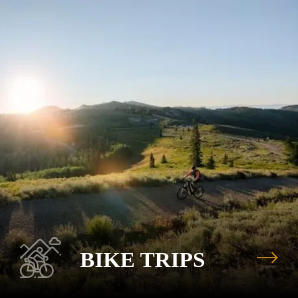What is the theme of the image?
Using the details shown in the screenshot, provide a comprehensive answer to the question.

The theme of the image is adventure and exploration, as indicated by the bold text 'BIKE TRIPS' and the icon symbolizing cycling, which together evoke a sense of freedom and excitement, inviting viewers to embark on their own biking adventures.